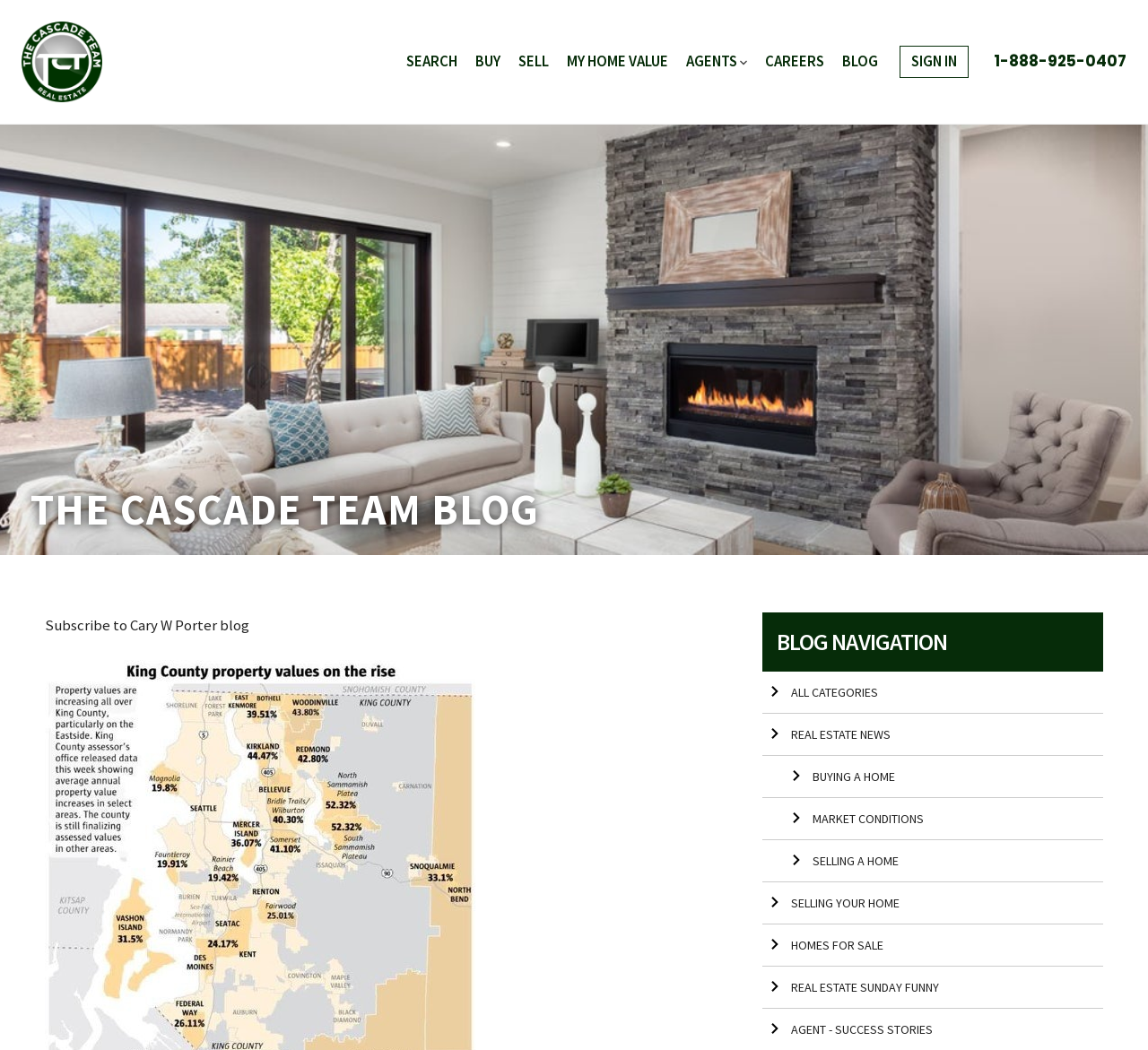Please identify the bounding box coordinates of the clickable area that will allow you to execute the instruction: "search for properties".

[0.354, 0.043, 0.398, 0.075]